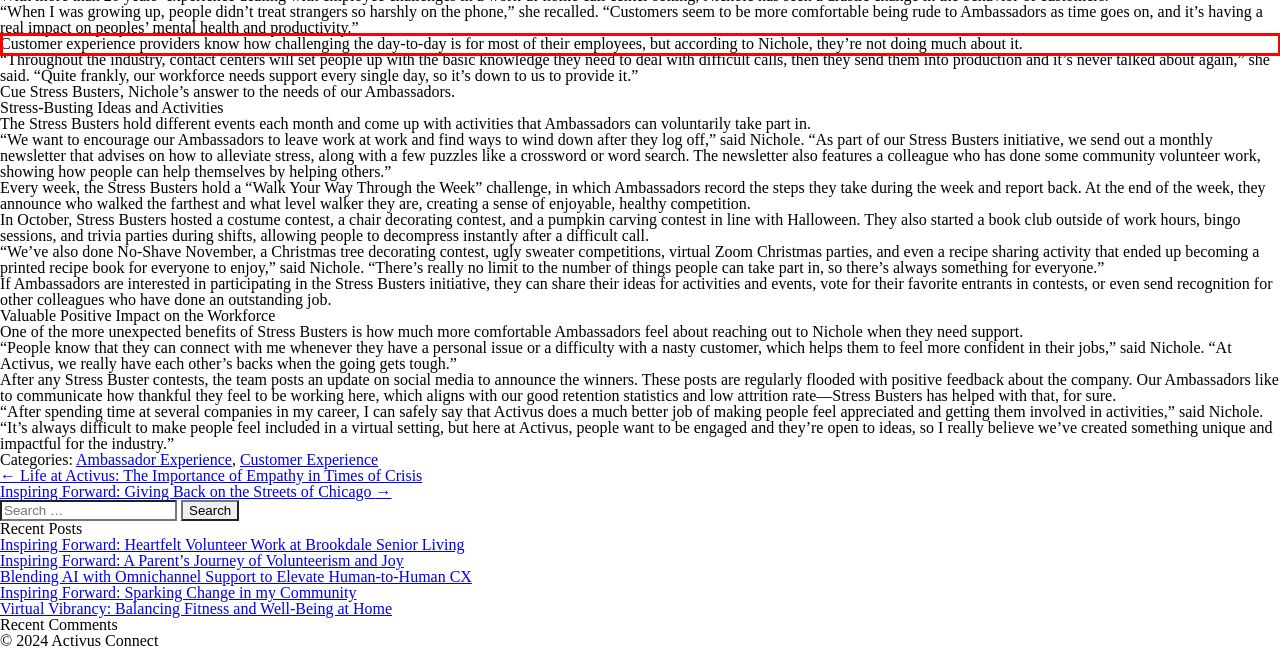Analyze the webpage screenshot and use OCR to recognize the text content in the red bounding box.

Customer experience providers know how challenging the day-to-day is for most of their employees, but according to Nichole, they’re not doing much about it.